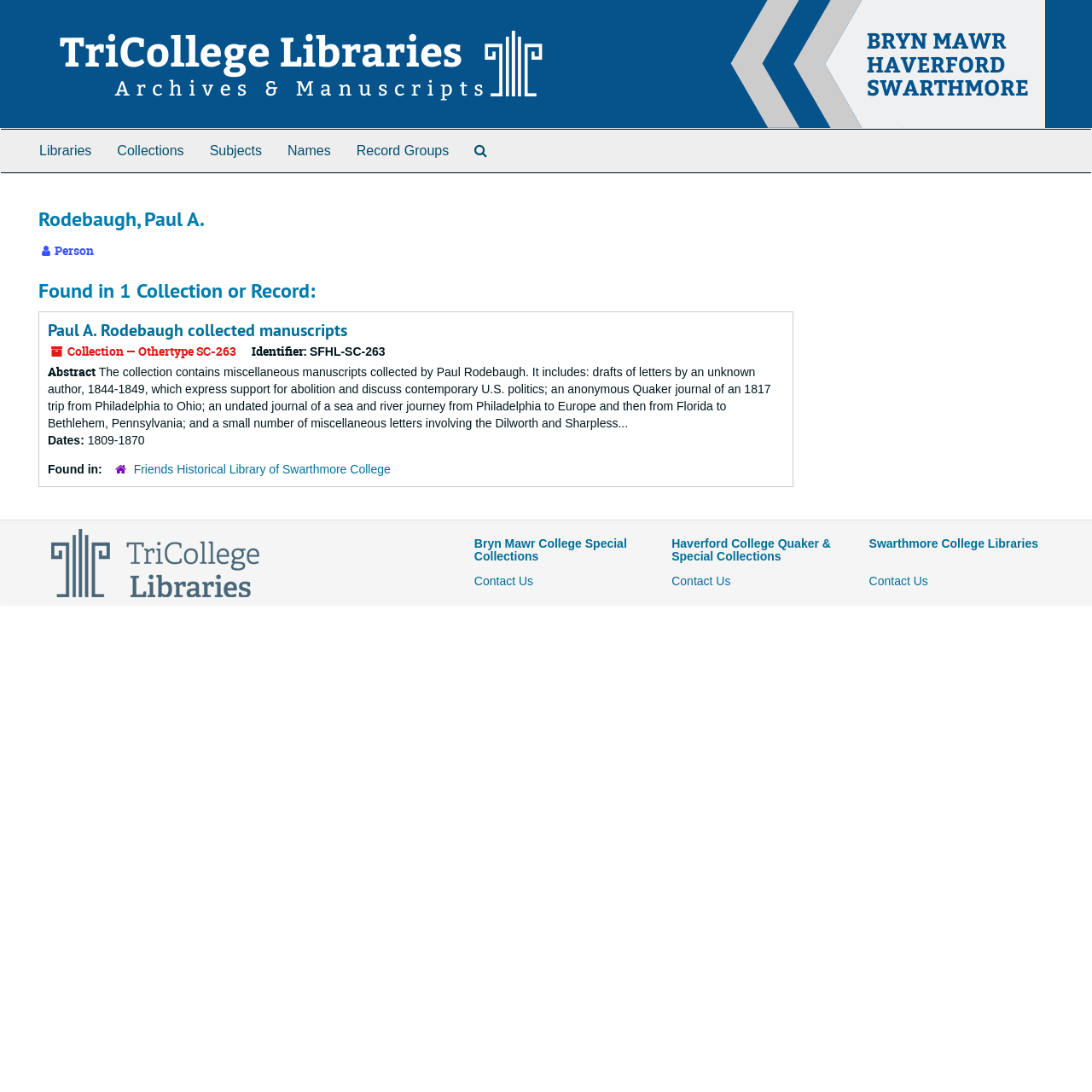Please determine the bounding box coordinates of the area that needs to be clicked to complete this task: 'Click on the 'Libraries' link'. The coordinates must be four float numbers between 0 and 1, formatted as [left, top, right, bottom].

[0.024, 0.119, 0.096, 0.158]